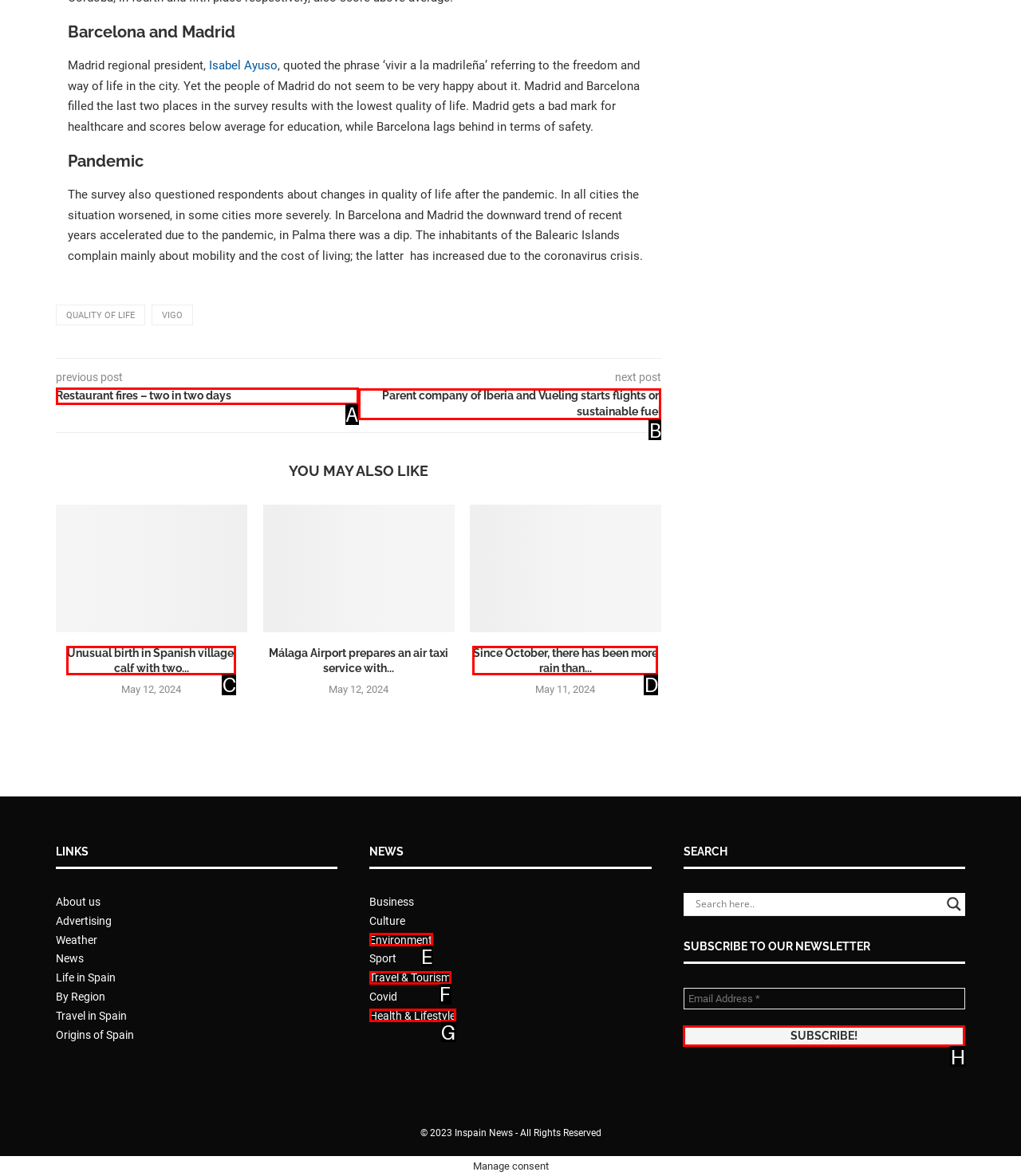Select the letter of the UI element you need to click on to fulfill this task: go to home page. Write down the letter only.

None